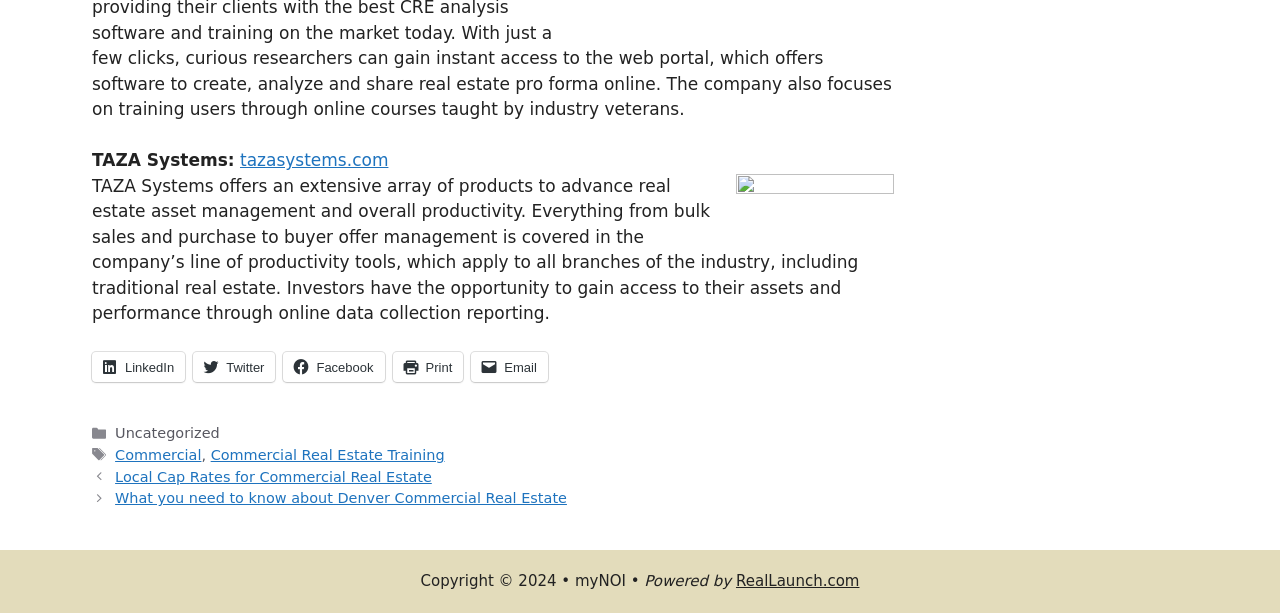What is the copyright year?
Please respond to the question with a detailed and thorough explanation.

The copyright year is mentioned in the footer section of the webpage as 'Copyright © 2024 • myNOI •', which is located at the bottom of the webpage.